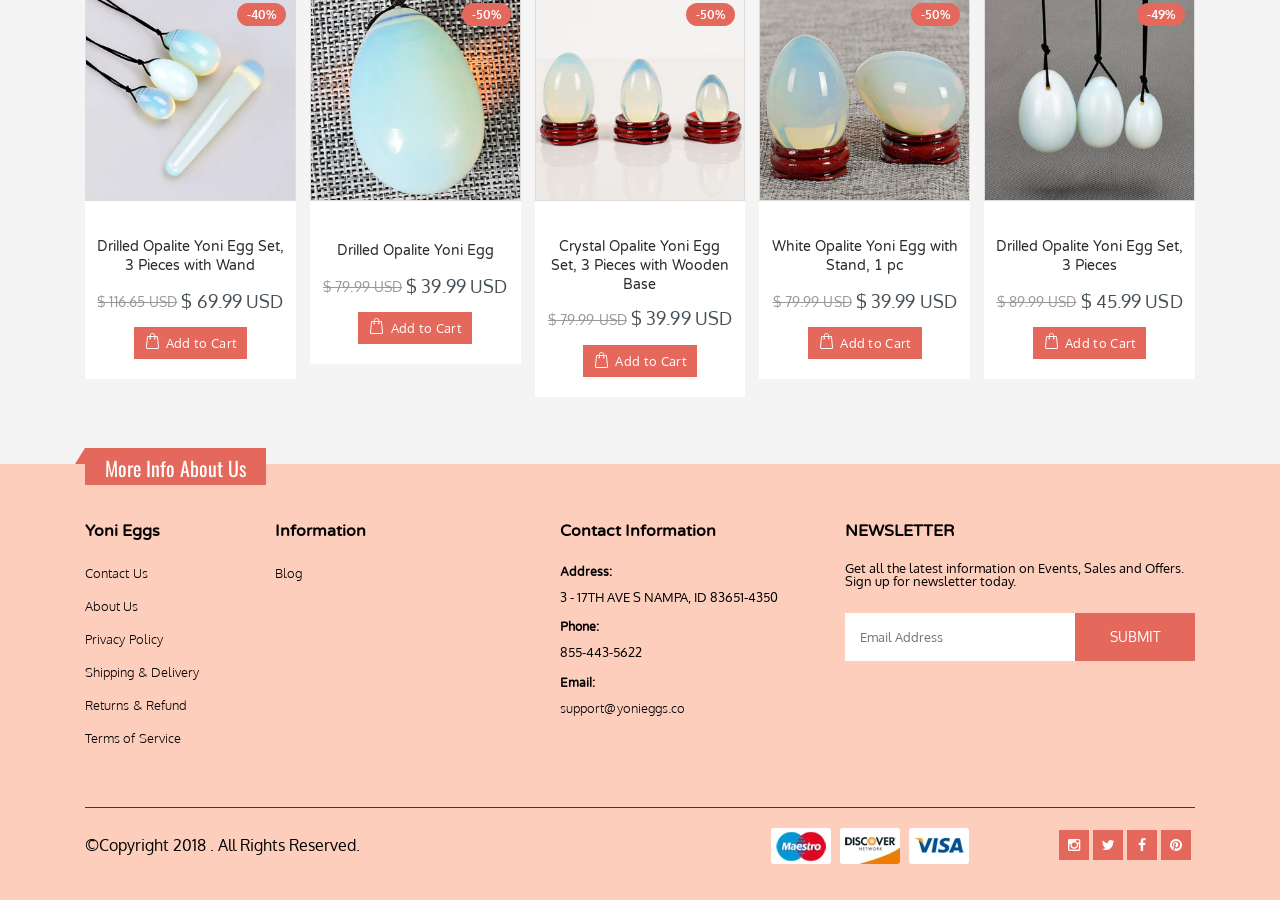Predict the bounding box coordinates of the area that should be clicked to accomplish the following instruction: "Subscribe to the newsletter". The bounding box coordinates should consist of four float numbers between 0 and 1, i.e., [left, top, right, bottom].

[0.84, 0.681, 0.934, 0.734]